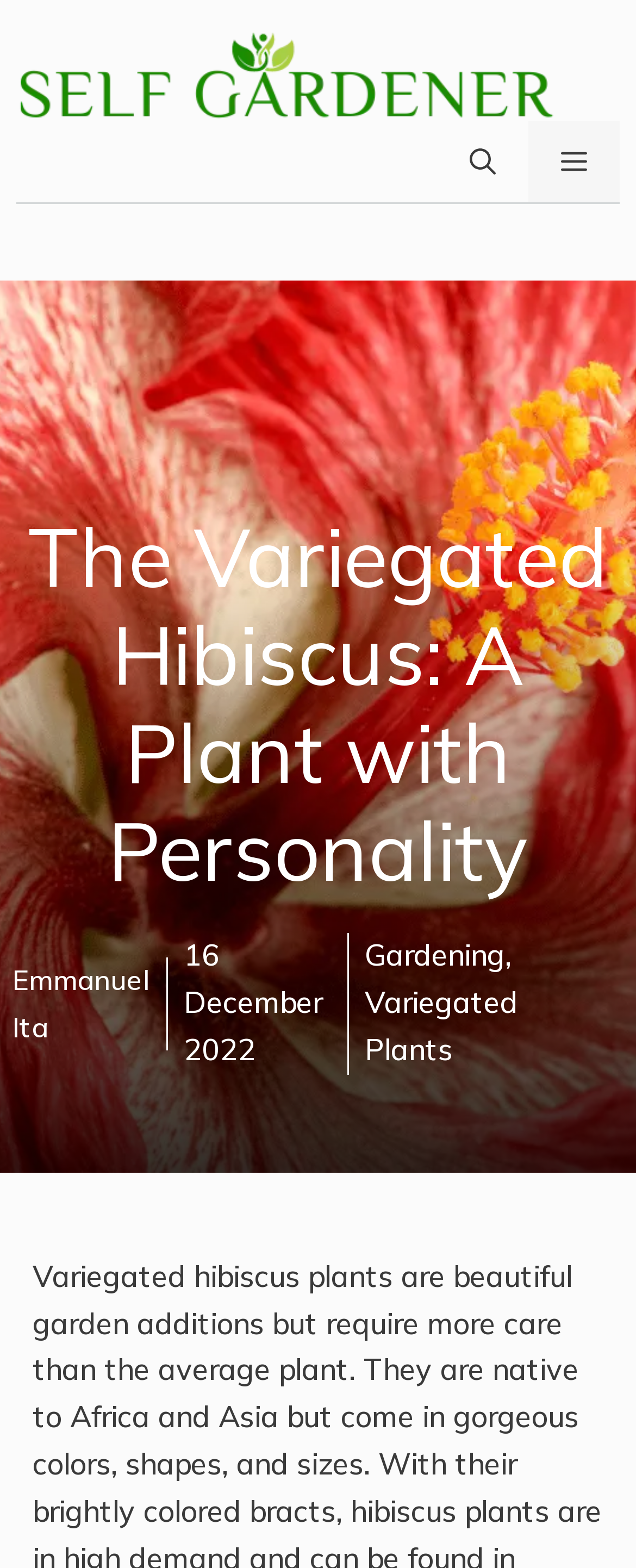What is the category of the article?
Answer the question with a thorough and detailed explanation.

I determined the category of the article by looking at the static text elements on the webpage. Specifically, I found the text 'Gardening' and 'Variegated Plants' which are separated by a comma, indicating that they are categories or tags related to the article.